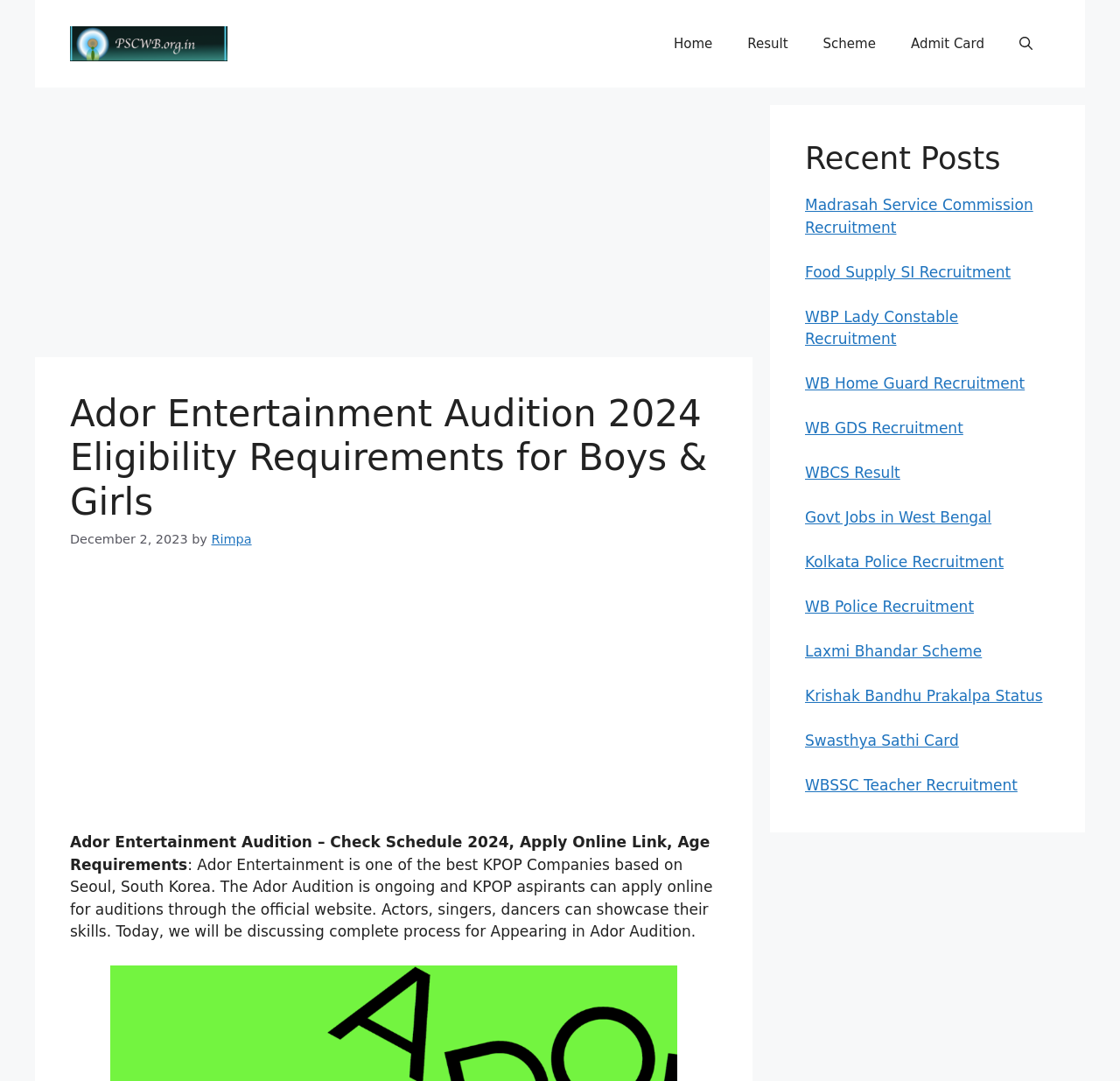What type of jobs are mentioned in the 'Recent Posts' section? Examine the screenshot and reply using just one word or a brief phrase.

Govt Jobs